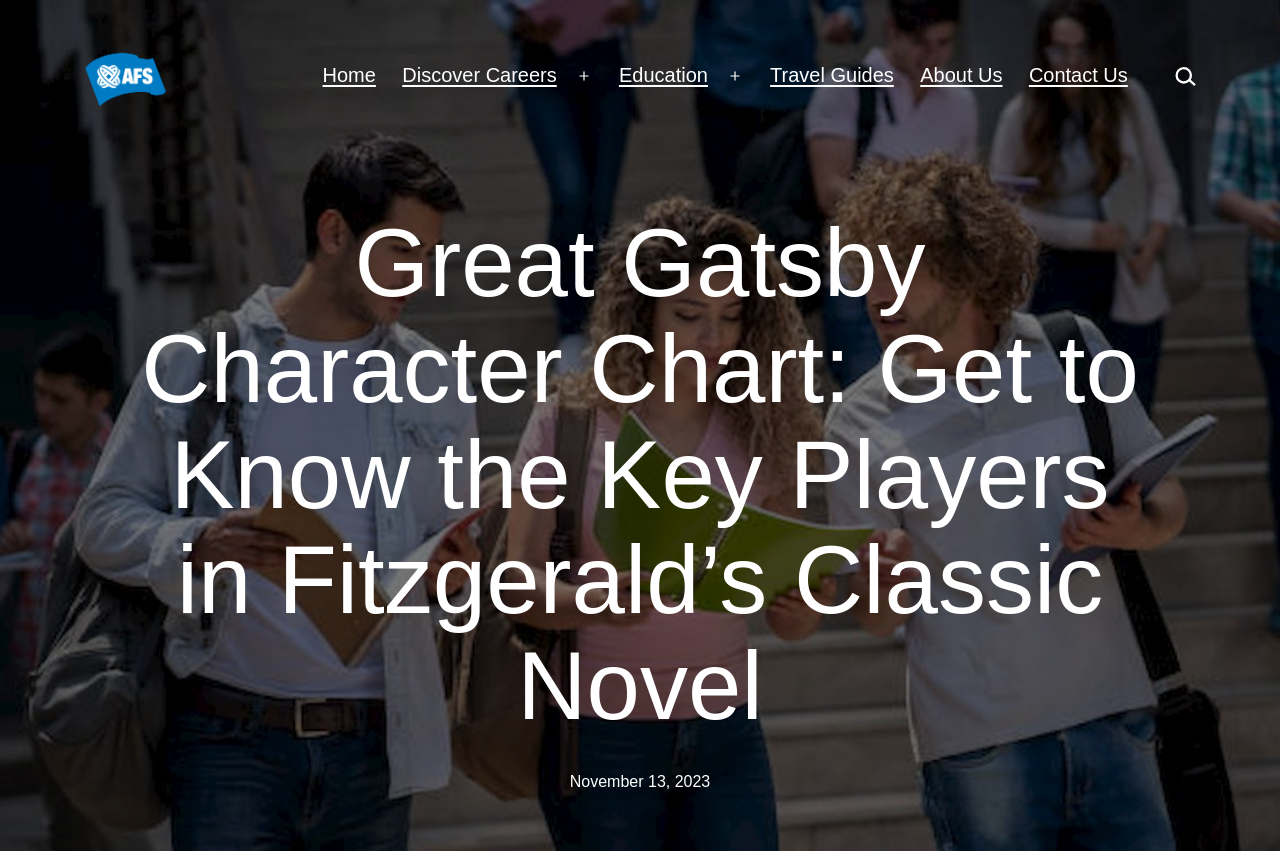Determine the bounding box coordinates for the element that should be clicked to follow this instruction: "Click on AFS link". The coordinates should be given as four float numbers between 0 and 1, in the format [left, top, right, bottom].

[0.062, 0.042, 0.133, 0.137]